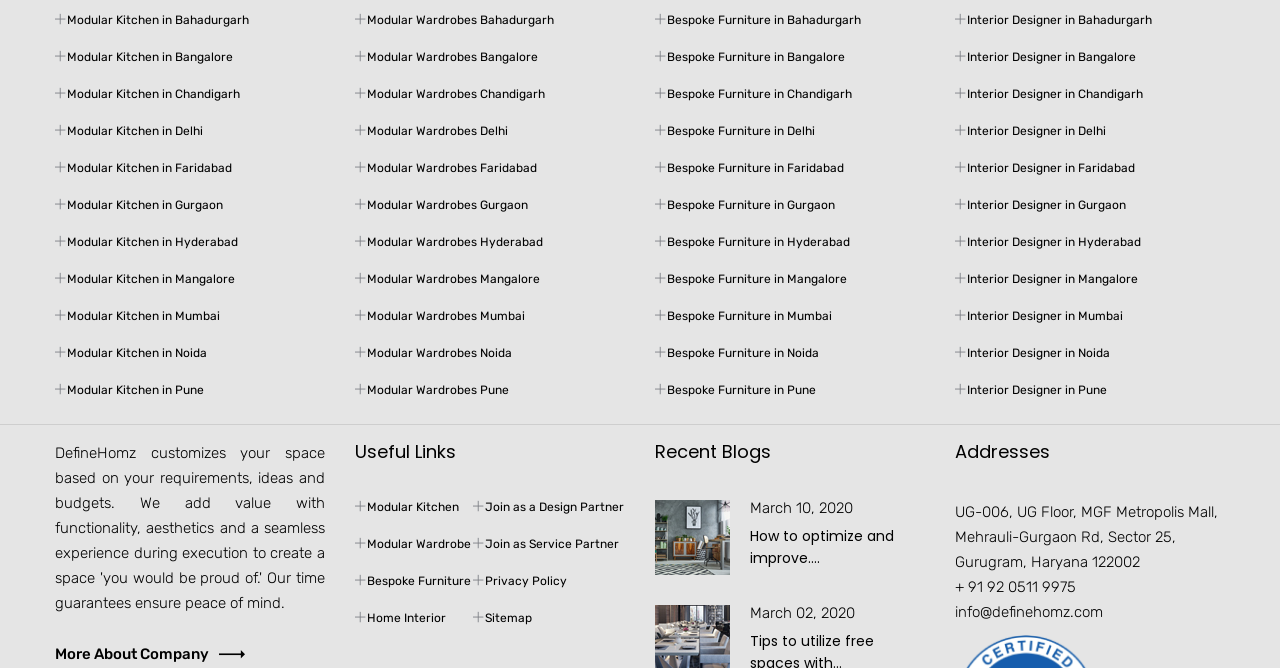Provide the bounding box coordinates of the area you need to click to execute the following instruction: "Get in touch with Define Homz".

[0.746, 0.902, 0.862, 0.929]